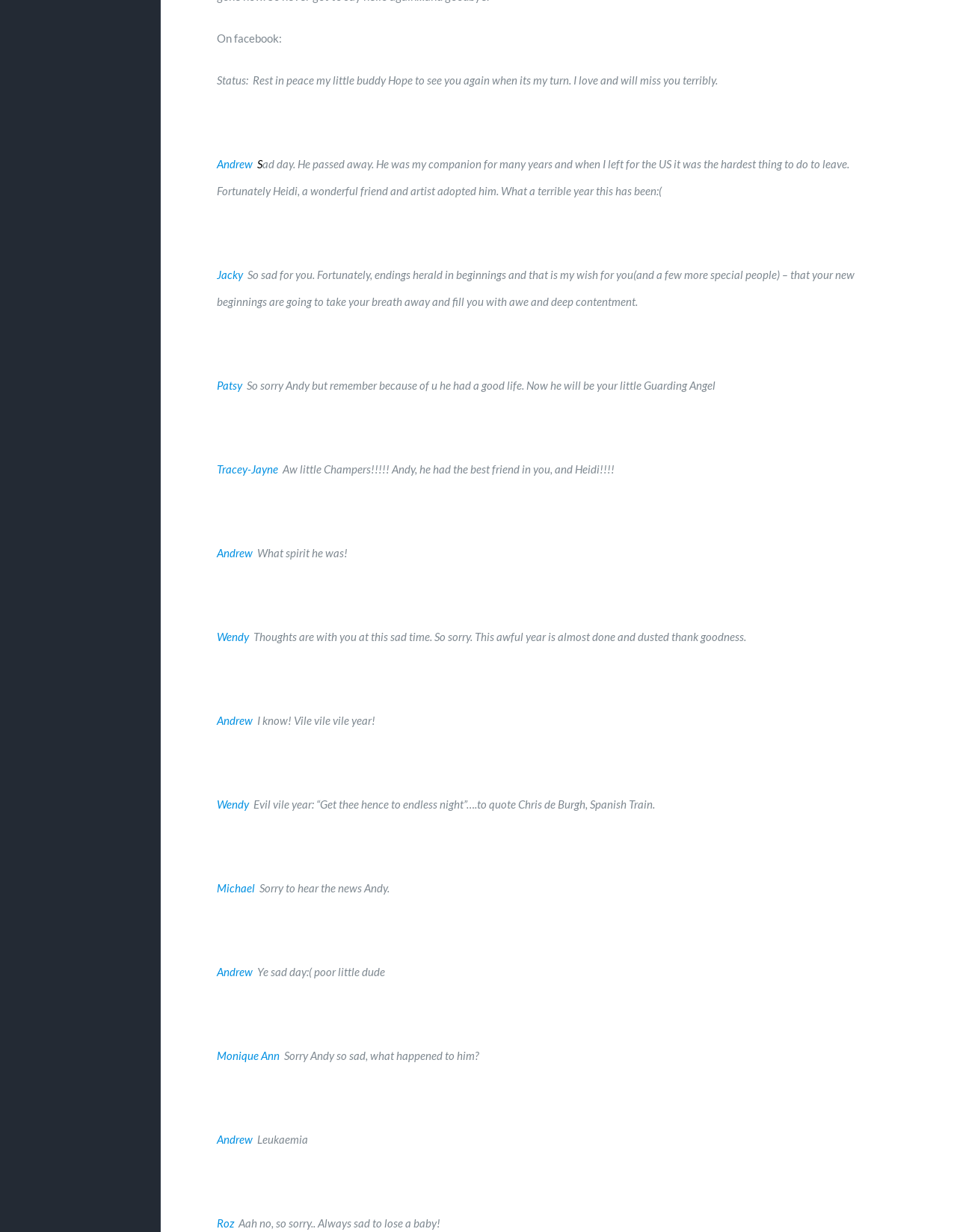What was the cause of the author's little buddy's death?
Answer with a single word or phrase, using the screenshot for reference.

Leukaemia